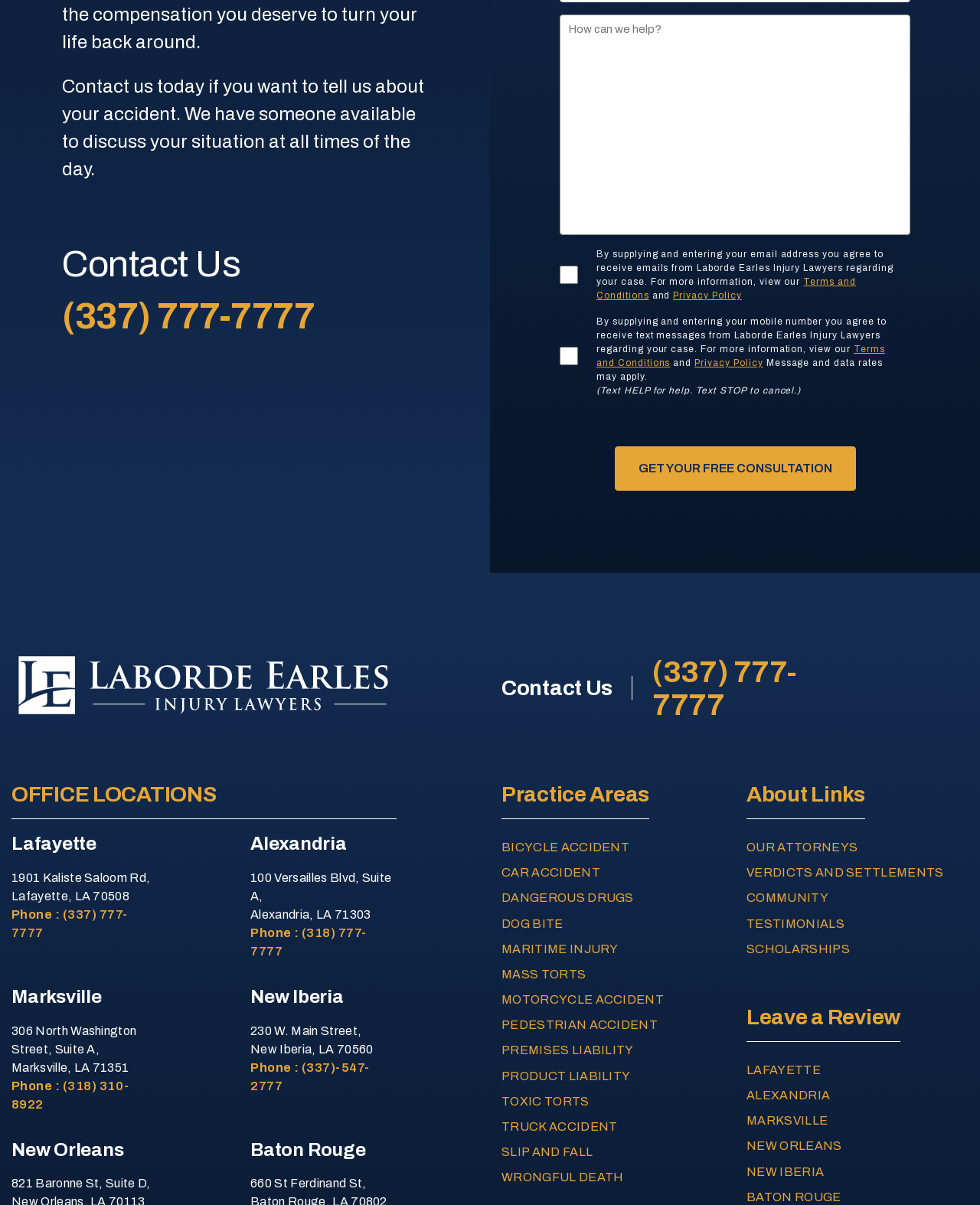Provide a brief response to the question below using one word or phrase:
What is the address of the Laborde Earles Injury Lawyers office in Alexandria?

100 Versailles Blvd, Suite A, Alexandria, LA 71303